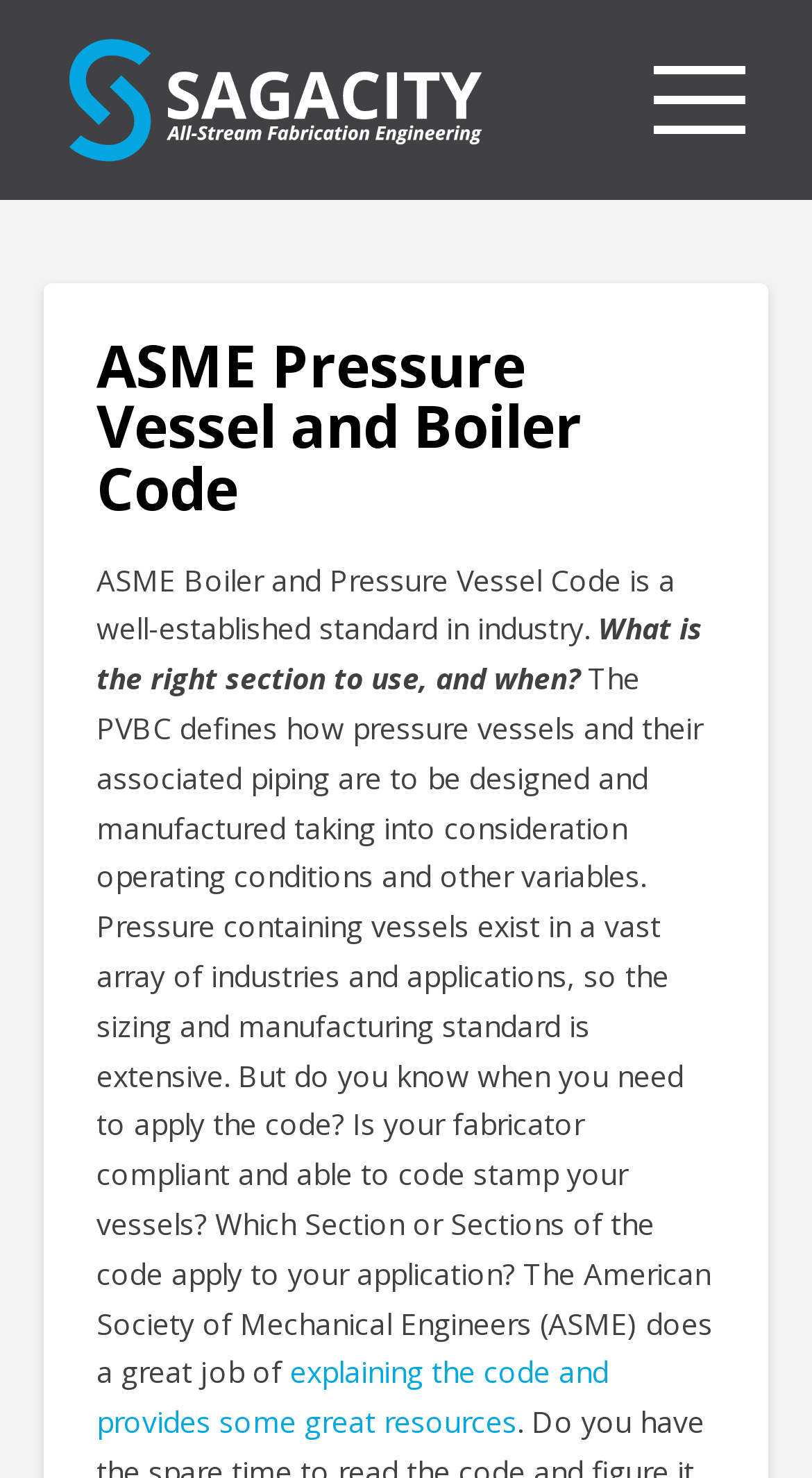What type of industries and applications have pressure containing vessels?
Using the image, give a concise answer in the form of a single word or short phrase.

Vast array